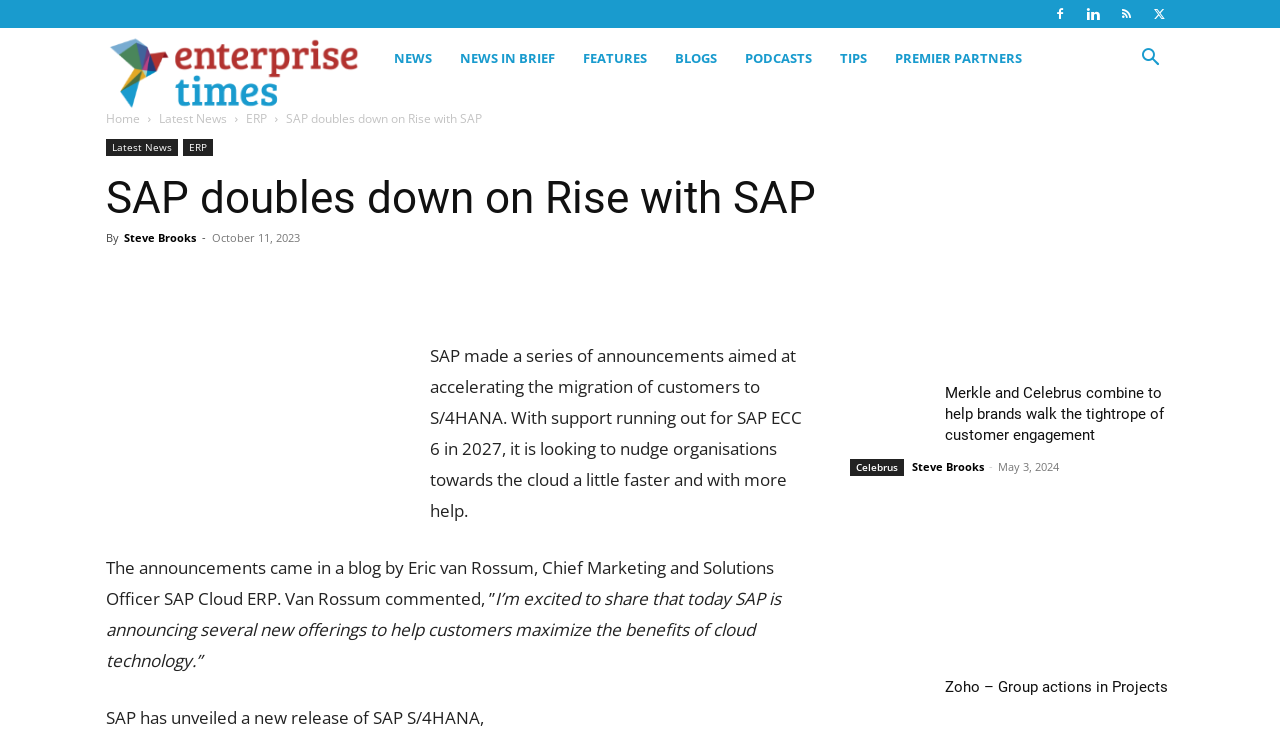What is the date of the third article?
Using the image as a reference, answer the question in detail.

I found the date of the third article by looking at its metadata, which includes the date of publication, 'May 3, 2024'.